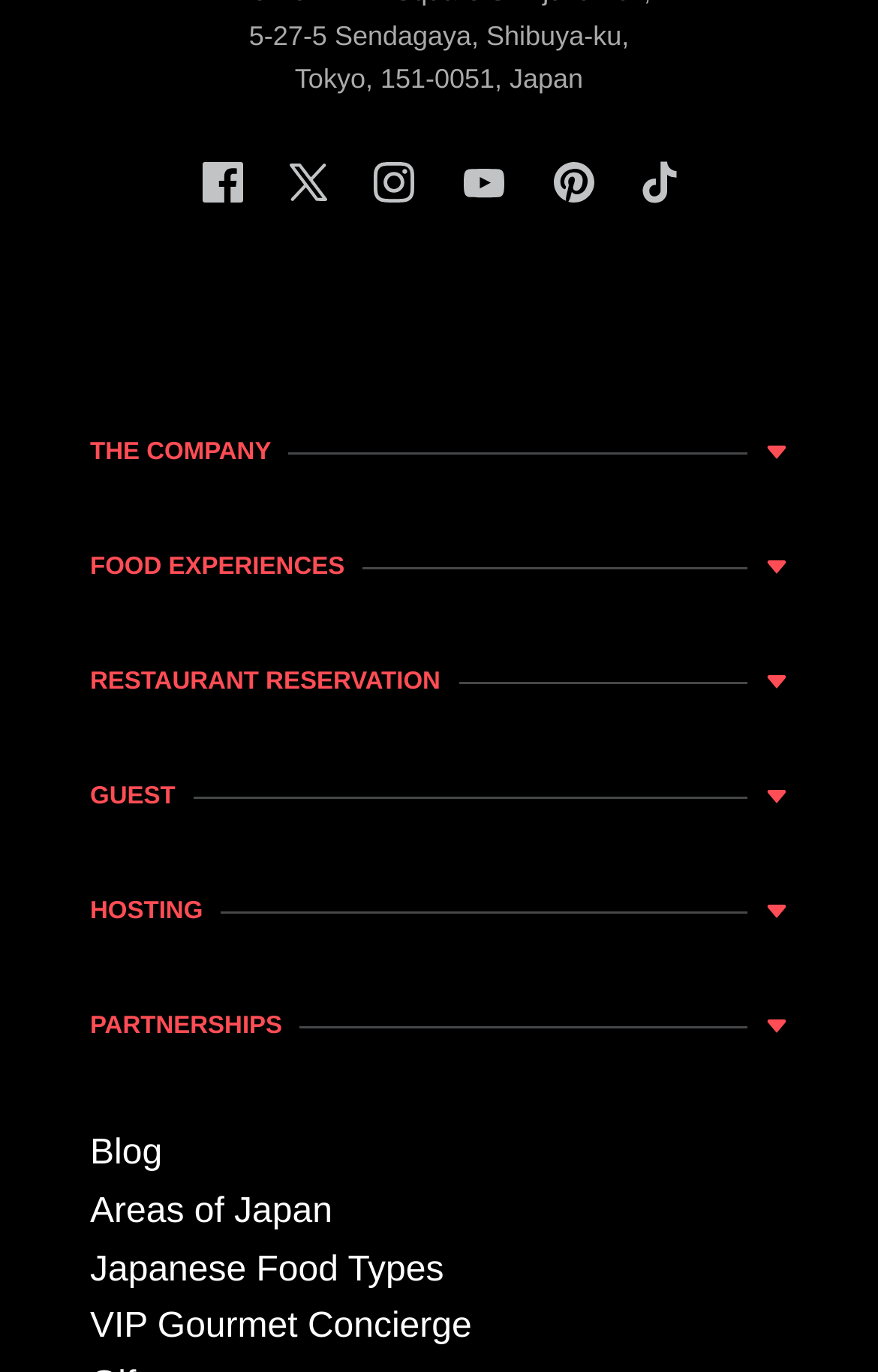What is the company's social media platform?
Using the image as a reference, give a one-word or short phrase answer.

Facebook, Twitter, Instagram, Youtube, Pinterest, TikTok